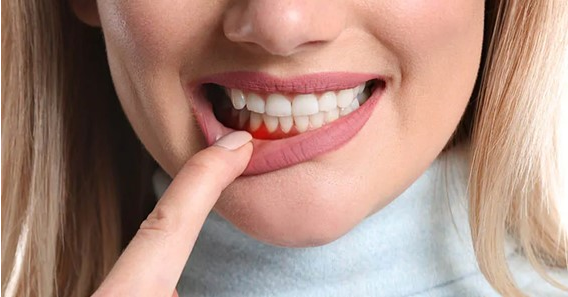Detail every significant feature and component of the image.

The image features a close-up of a woman showcasing her teeth and gums. She is gently pointing to the area of her gums, which appears inflamed, highlighting a potential issue related to gum health. The background is neutral, focusing attention on her expression and the condition of her mouth. This visual representation emphasizes the importance of periodontal health, illustrated perfectly in the context of periodontal maintenance, which involves specialized dental care to manage gum disease and maintain oral health. Regular check-ups and treatments can help address such concerns, underscoring the necessity for ongoing vigilance in dental care.